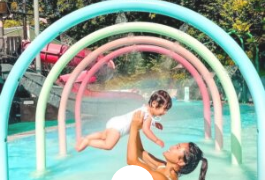What is the color scheme of the arches?
From the image, respond with a single word or phrase.

Soft pastel shades